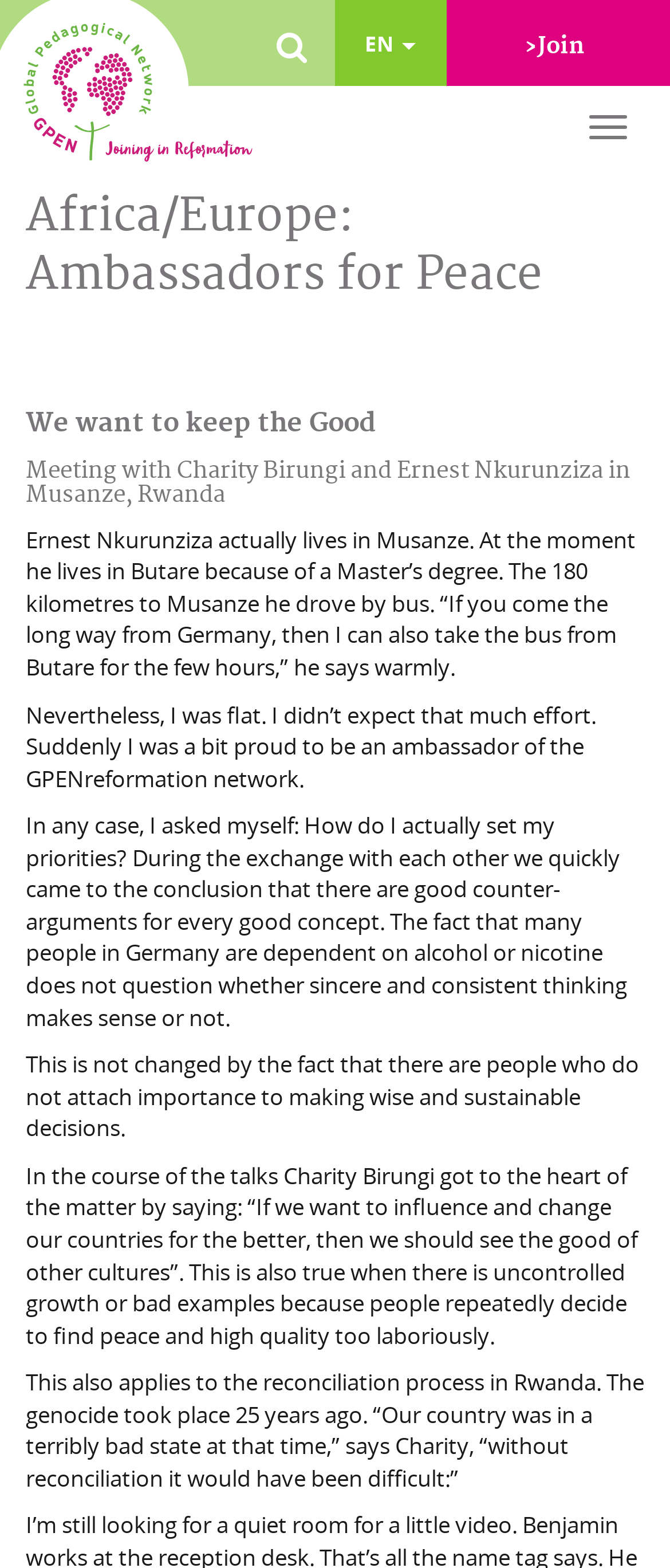Provide your answer in one word or a succinct phrase for the question: 
What is the name of the person Ernest Nkurunziza met in Musanze?

Charity Birungi